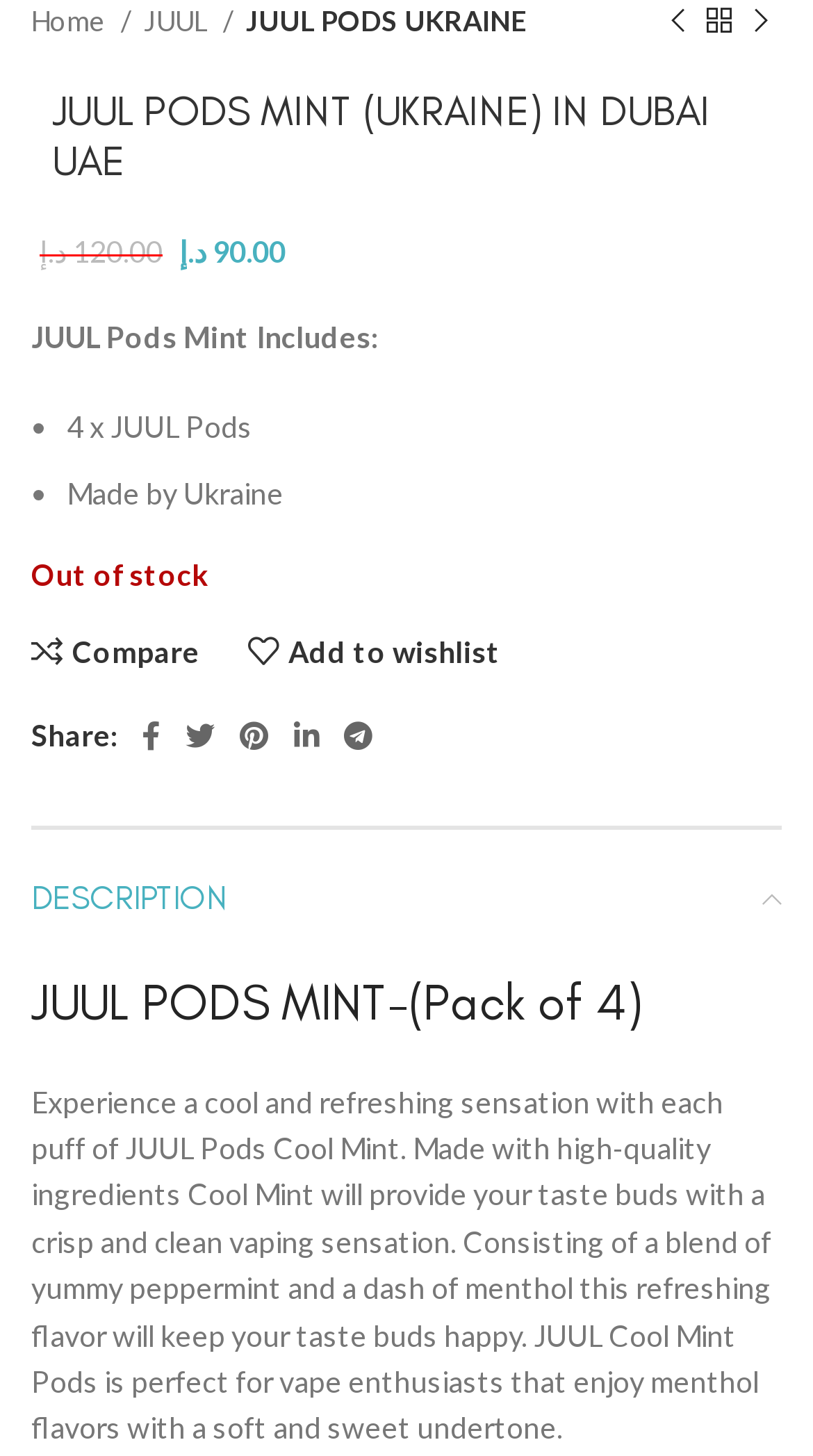Determine the bounding box coordinates for the UI element with the following description: "parent_node: Share: aria-label="Twitter social link"". The coordinates should be four float numbers between 0 and 1, represented as [left, top, right, bottom].

[0.213, 0.488, 0.279, 0.525]